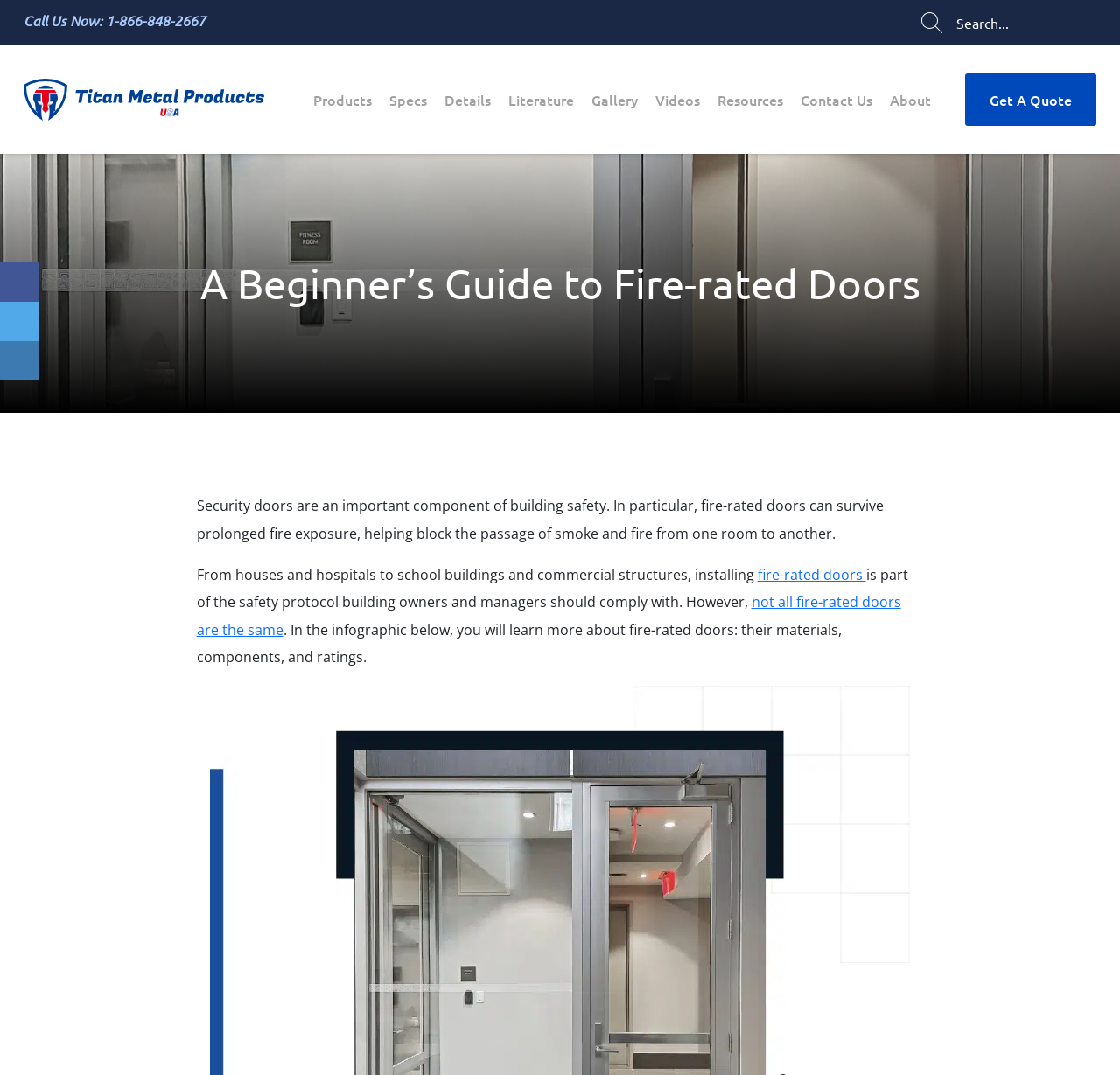Answer succinctly with a single word or phrase:
What is the name of the company associated with this webpage?

Titan Metal Products